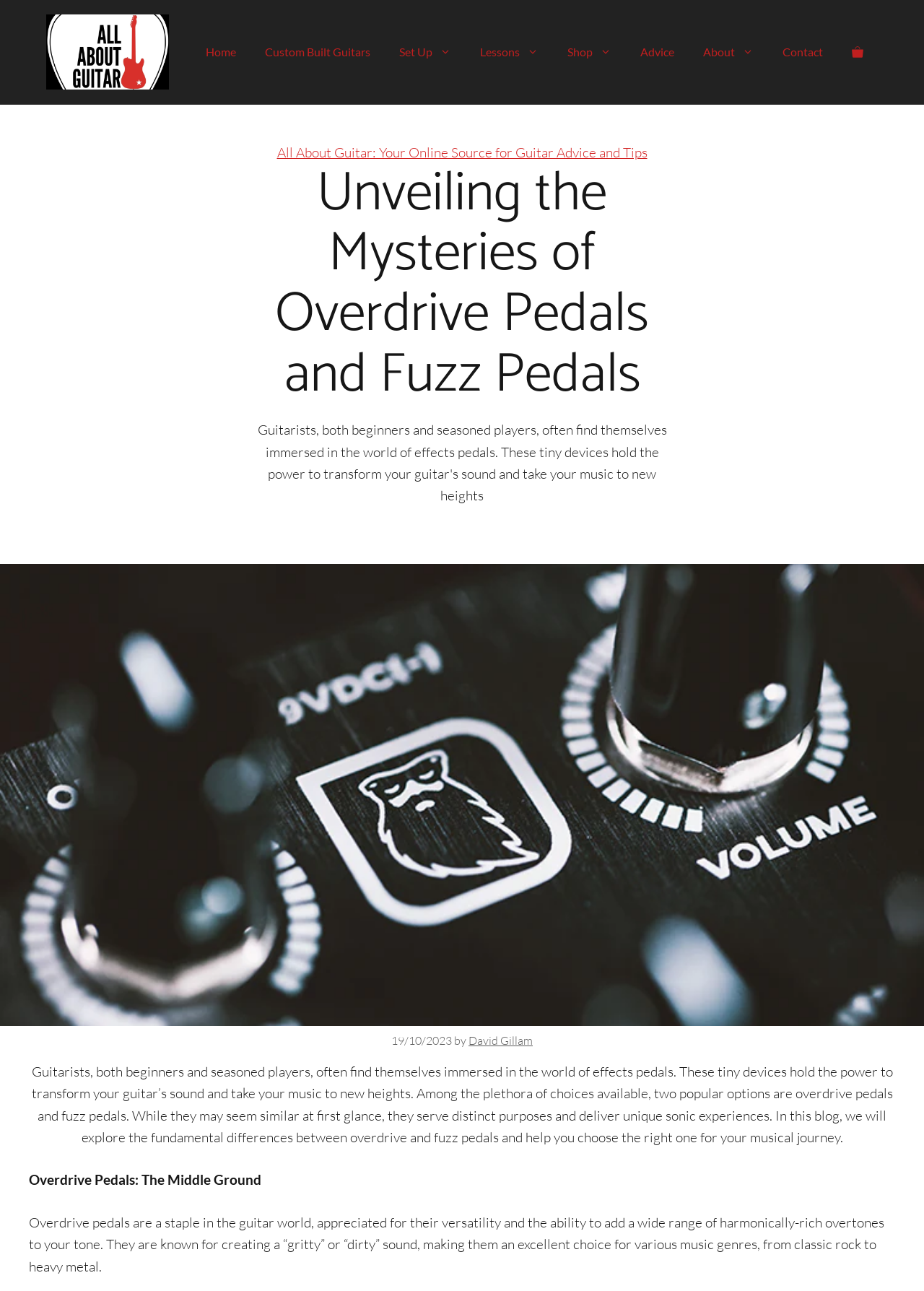Determine the bounding box coordinates of the region I should click to achieve the following instruction: "learn about guitar lessons". Ensure the bounding box coordinates are four float numbers between 0 and 1, i.e., [left, top, right, bottom].

[0.504, 0.024, 0.598, 0.057]